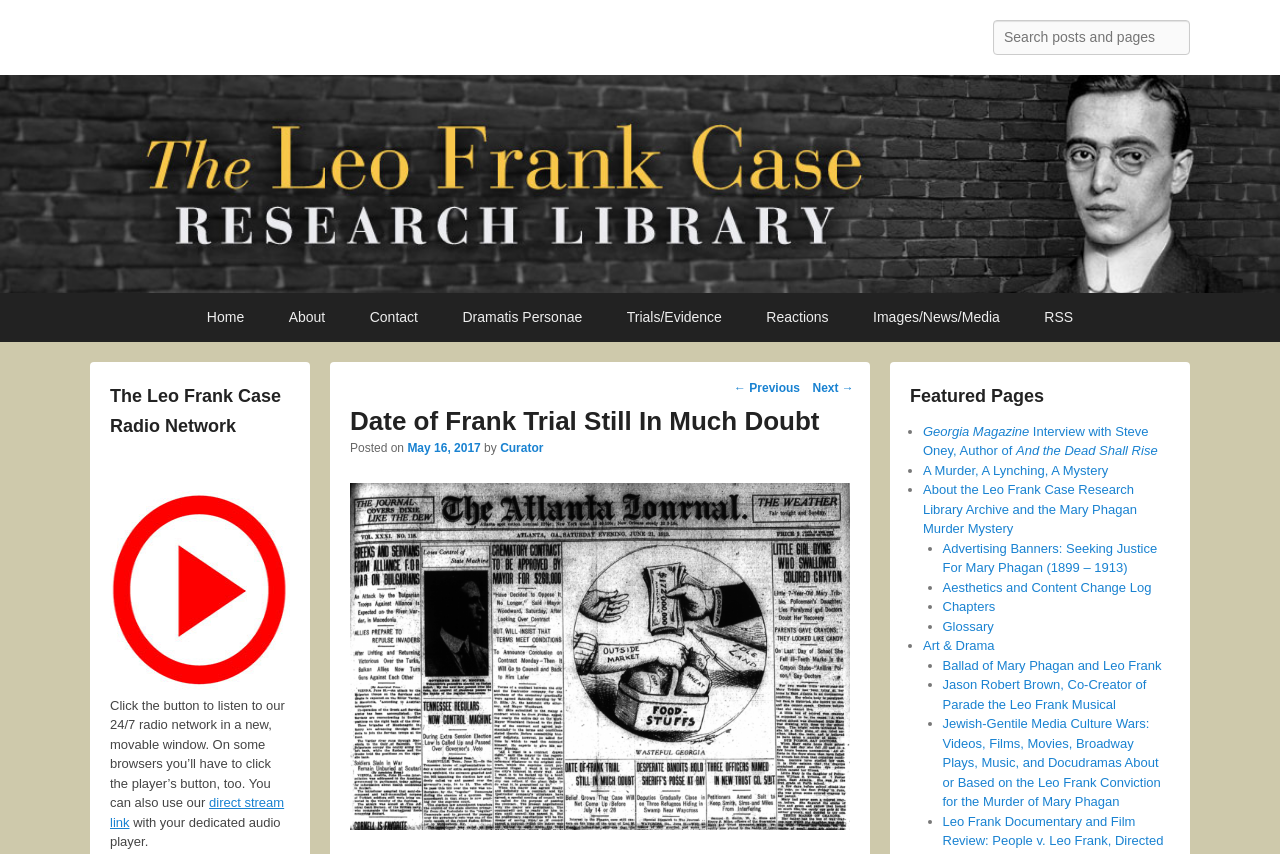What is the name of the author of the latest article?
Kindly give a detailed and elaborate answer to the question.

The name of the author of the latest article can be found in the link element with the text 'Curator', which is located in the section with the heading 'Date of Frank Trial Still In Much Doubt'.